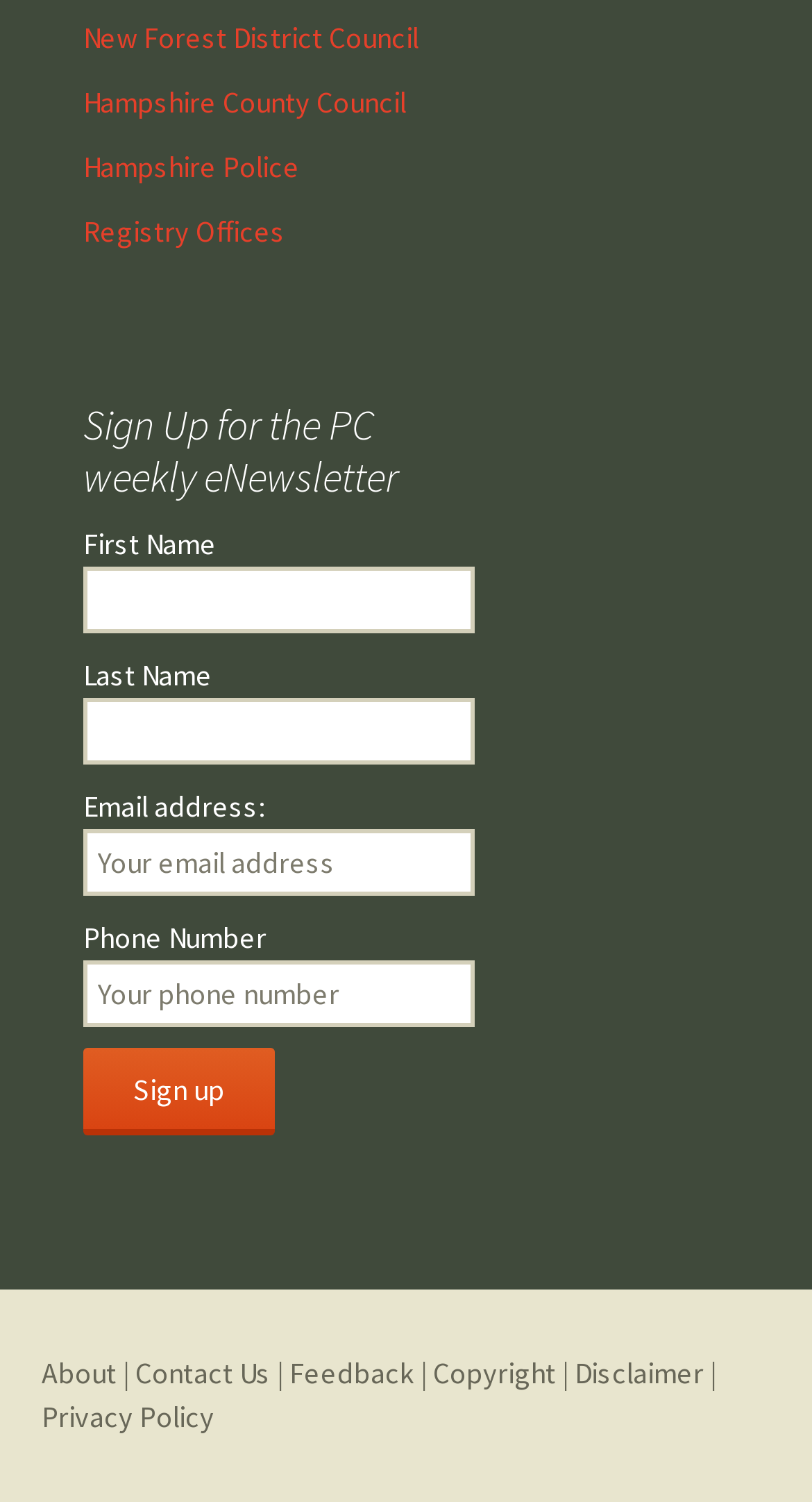Find the bounding box coordinates for the HTML element specified by: "parent_node: Last Name name="LNAME"".

[0.103, 0.465, 0.585, 0.509]